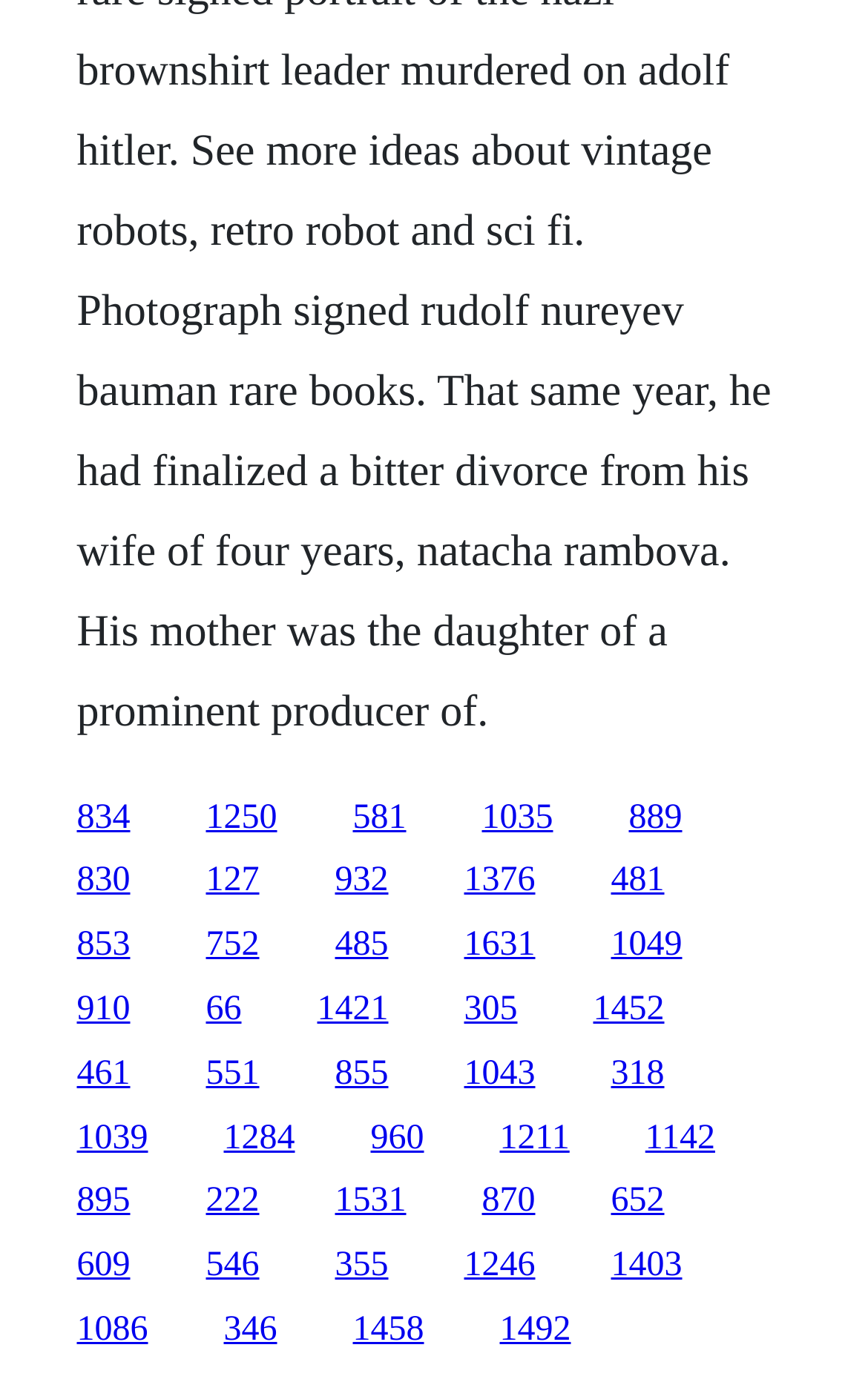How many links have a width greater than 0.1?
Provide a detailed and well-explained answer to the question.

I calculated the width of each link element by subtracting its x1 coordinate from its x2 coordinate and found that 20 links have a width greater than 0.1.